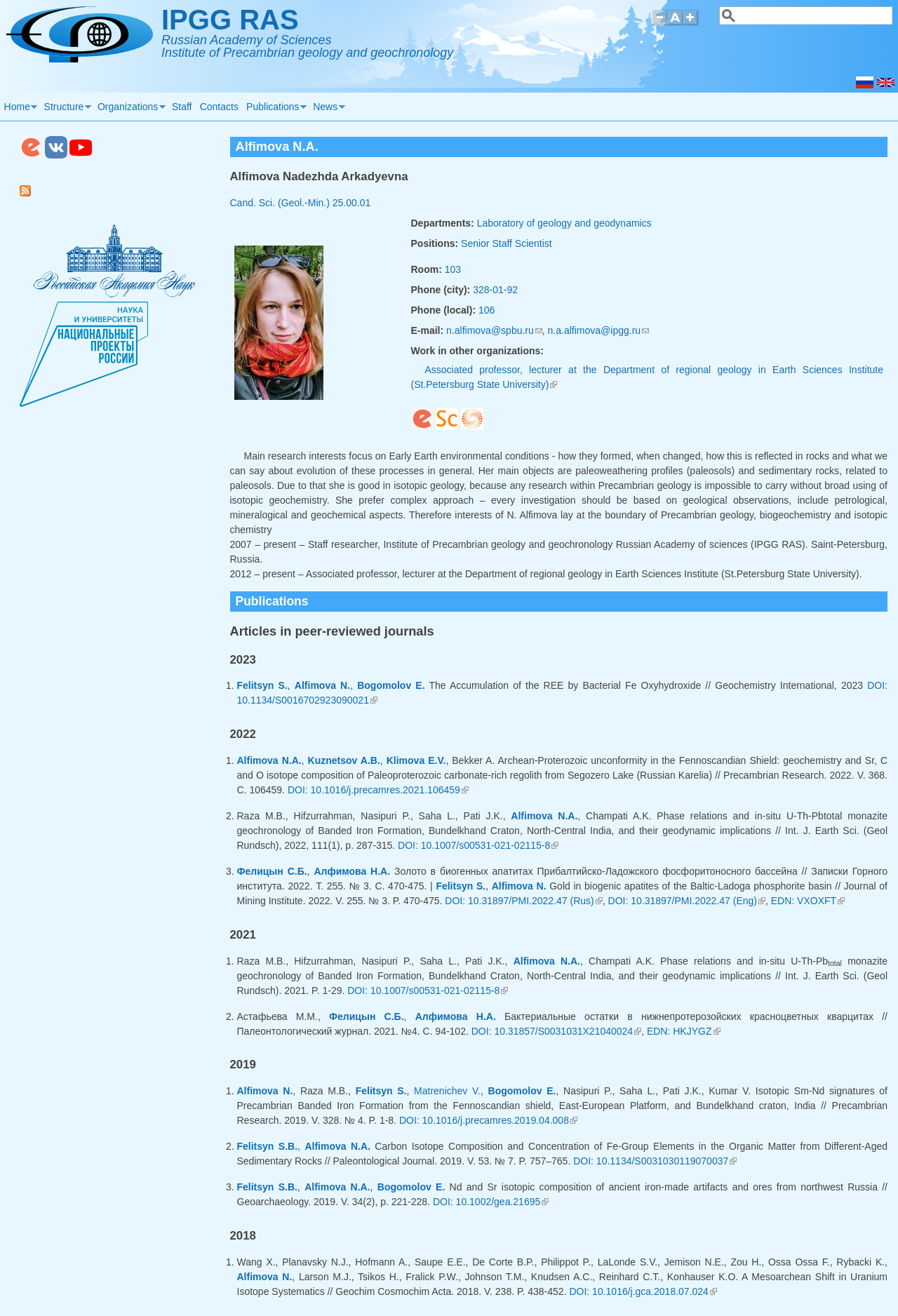Give a one-word or short phrase answer to the question: 
What is the research interest of the researcher?

Early Earth environmental conditions